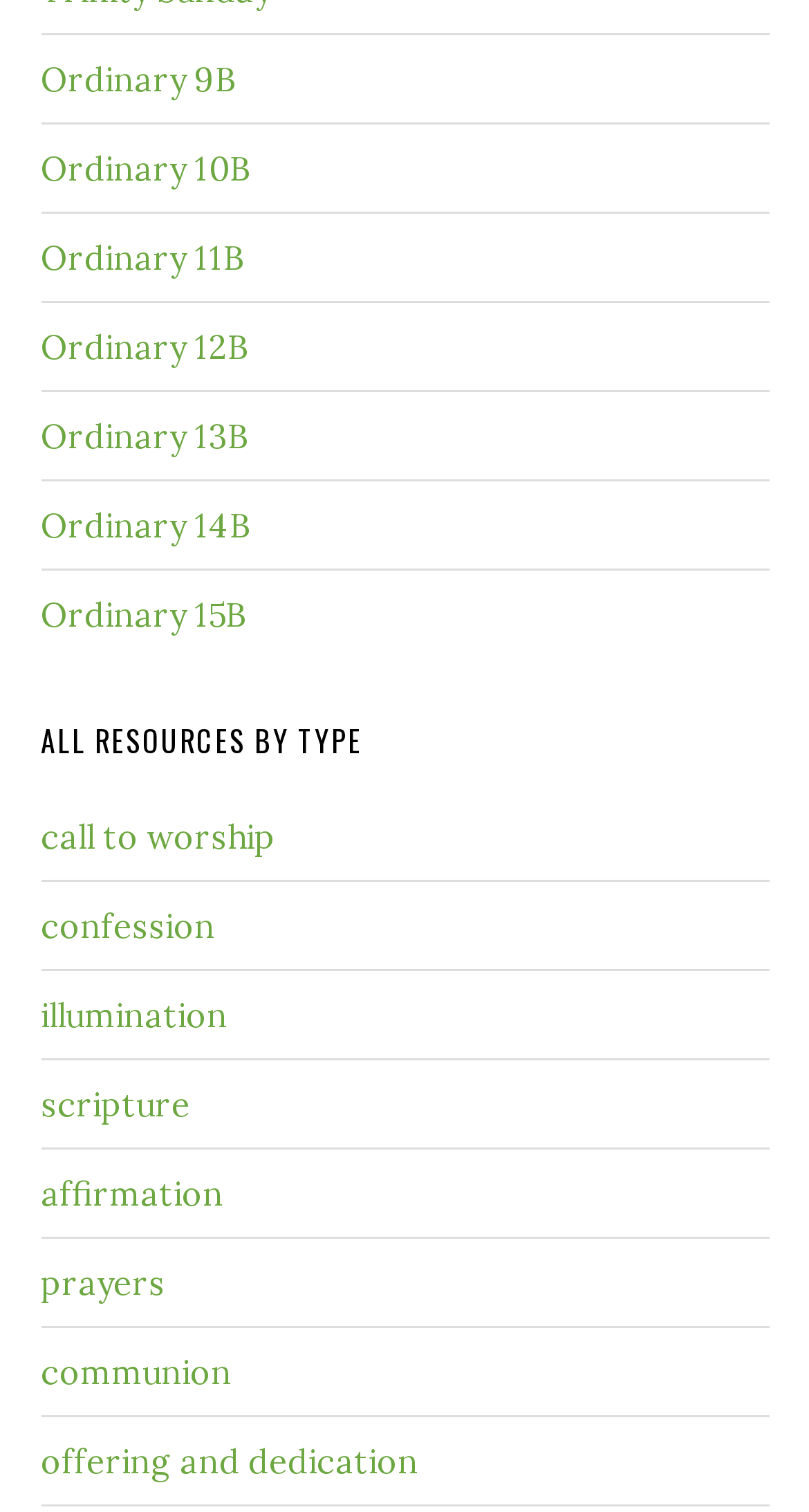Please provide a short answer using a single word or phrase for the question:
What is the last resource type listed?

offering and dedication